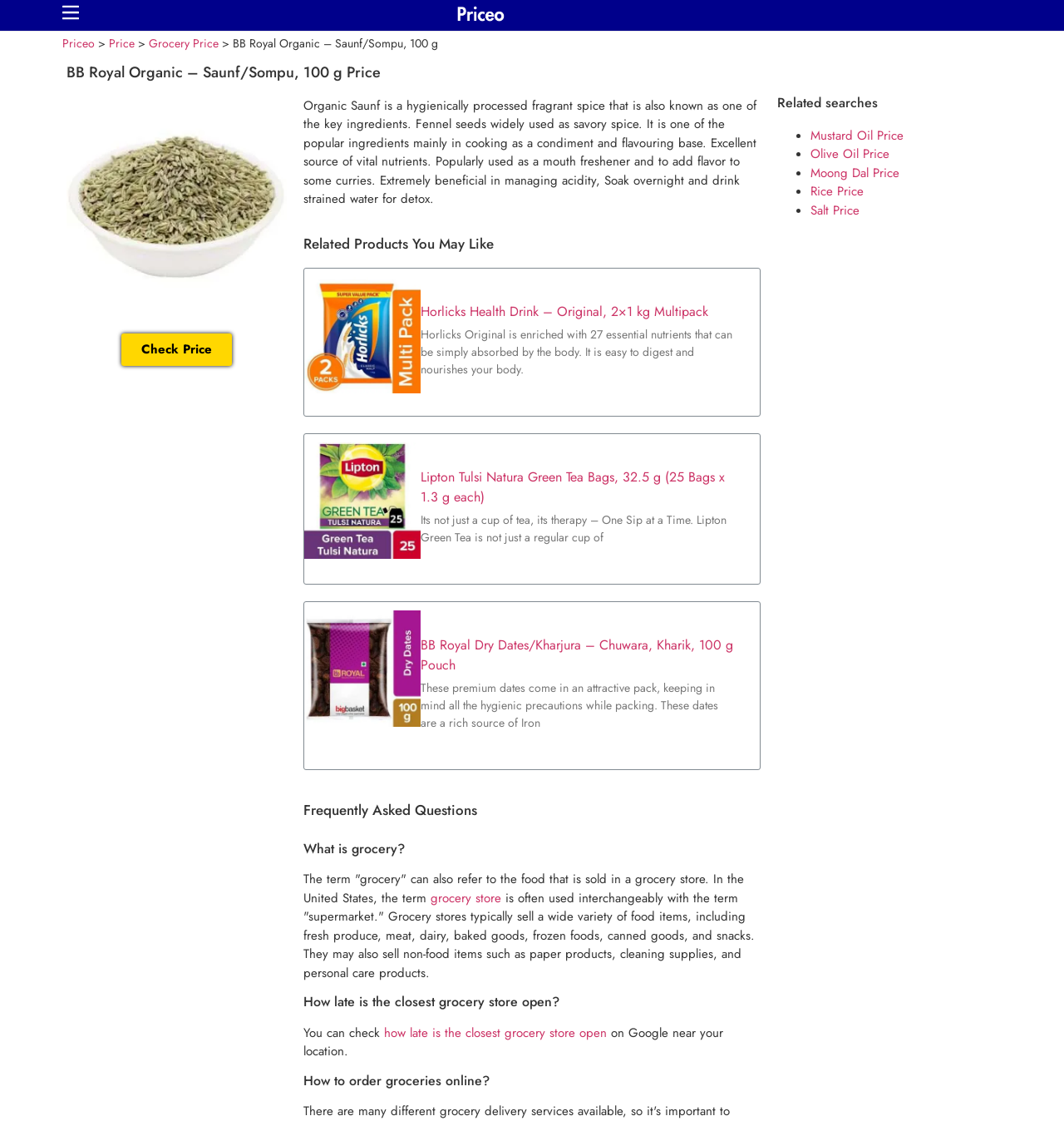What is the purpose of Saunf?
From the details in the image, provide a complete and detailed answer to the question.

The purpose of Saunf can be found in the static text element with the text 'Organic Saunf is a hygienically processed fragrant spice that is also known as one of the key ingredients. Fennel seeds widely used as savory spice. It is one of the popular ingredients mainly in cooking as a condiment and flavouring base. Excellent source of vital nutrients. Popularly used as a mouth freshener and to add flavor to some curries. Extremely beneficial in managing acidity, Soak overnight and drink strained water for detox.' which mentions that Saunf is extremely beneficial in managing acidity.